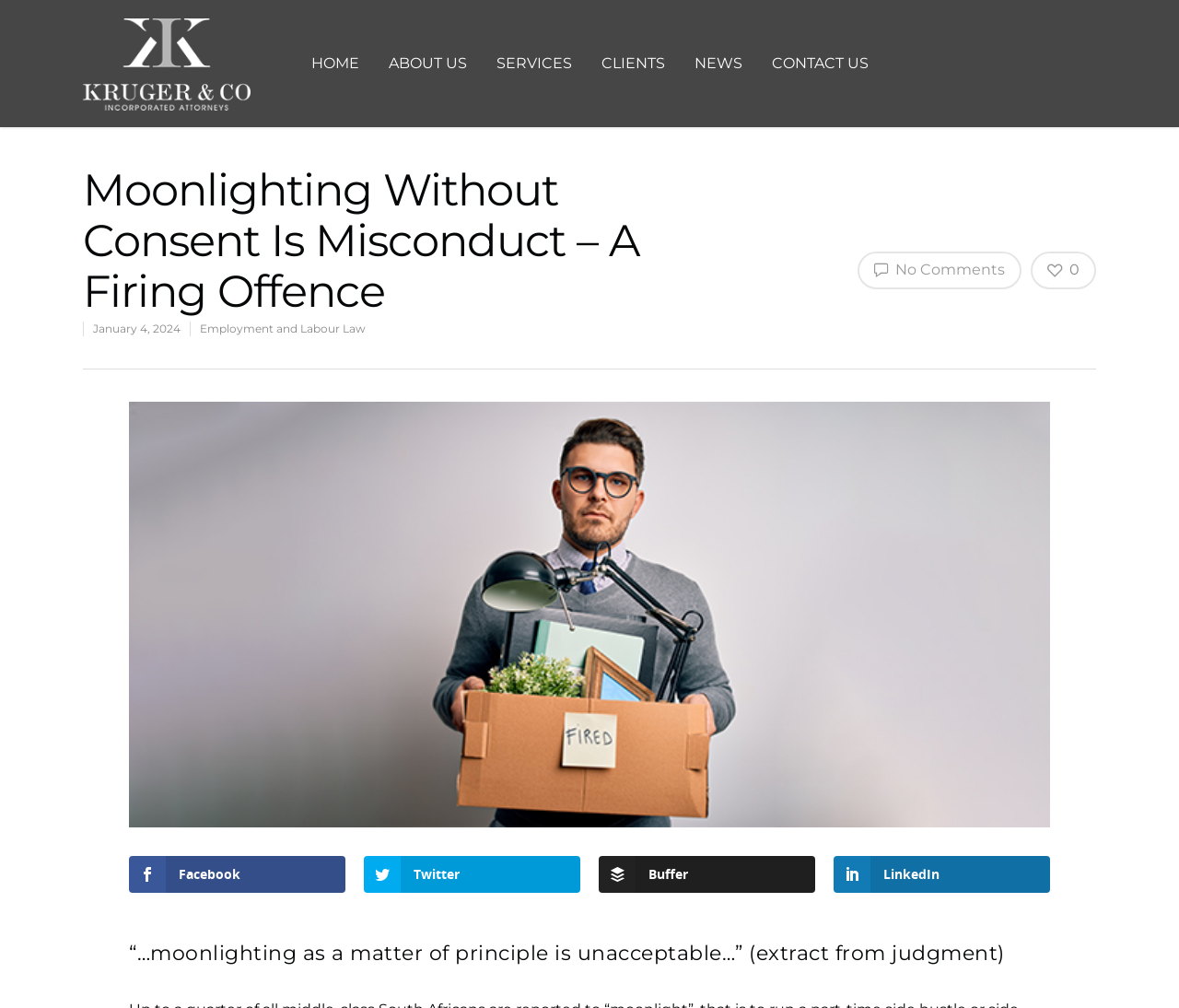Identify the bounding box coordinates of the clickable section necessary to follow the following instruction: "Click the 'Post Comment' button". The coordinates should be presented as four float numbers from 0 to 1, i.e., [left, top, right, bottom].

None